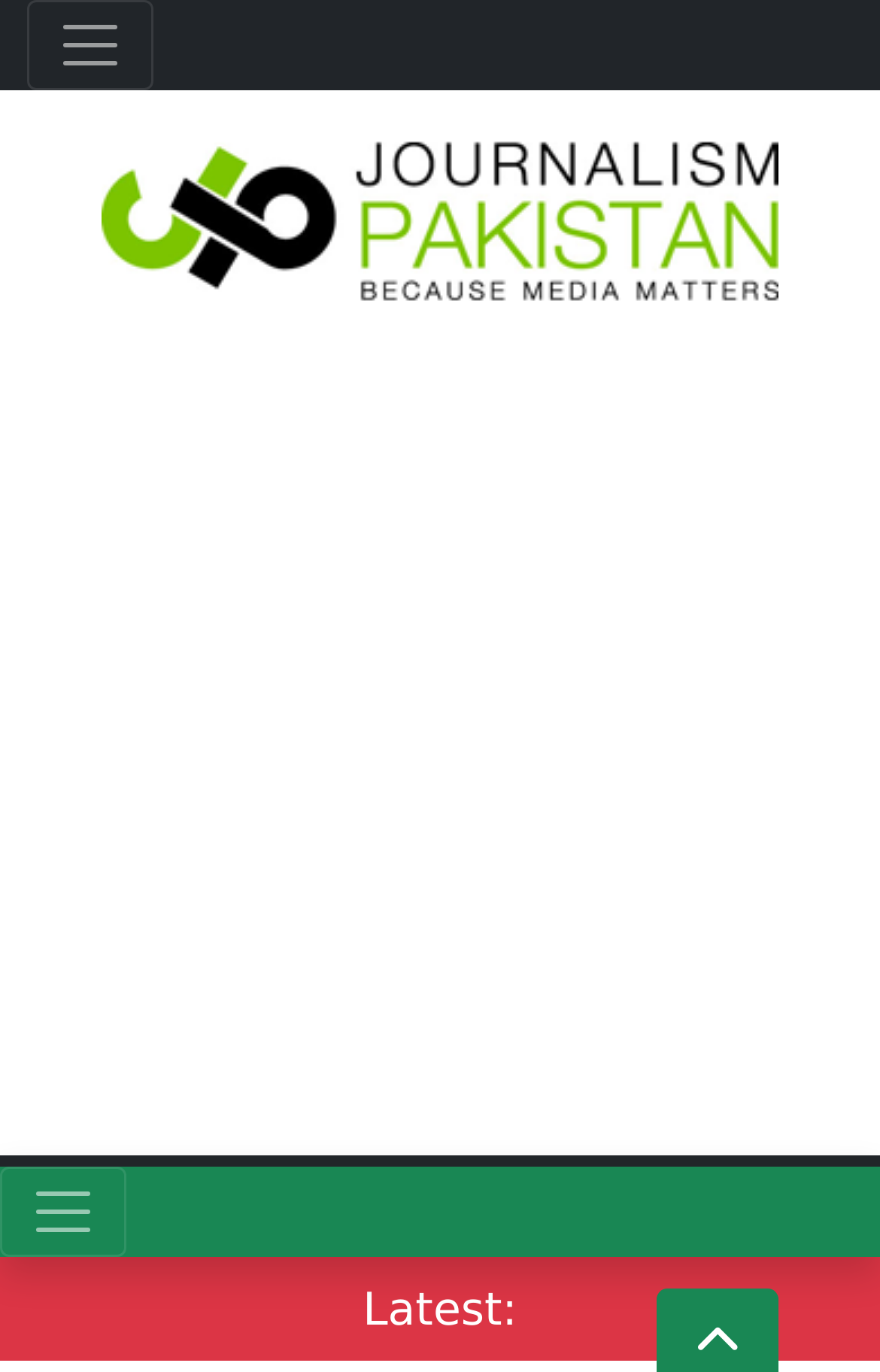Give a concise answer using only one word or phrase for this question:
What is the text above the 'Latest:' label?

None